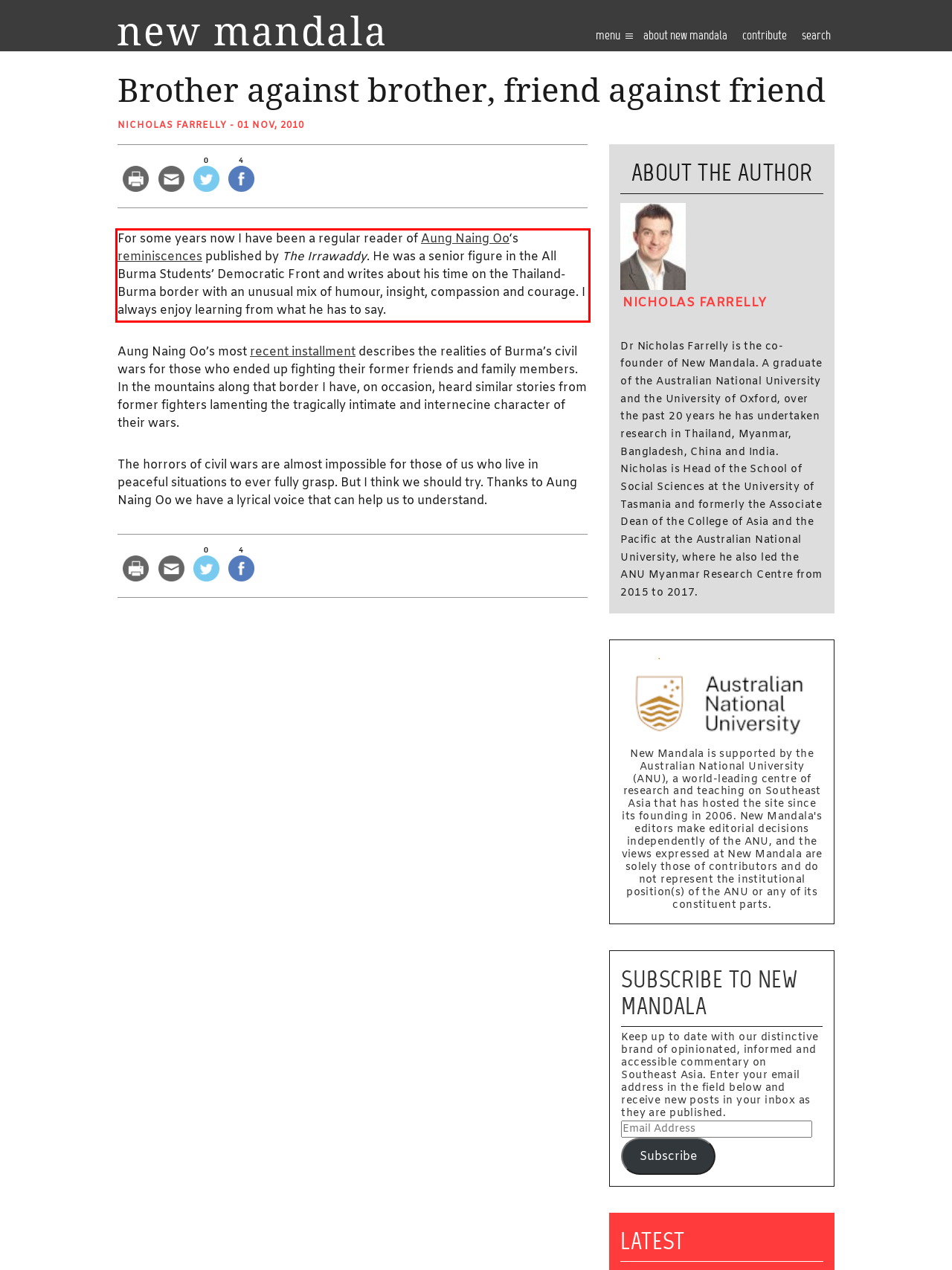Identify the text inside the red bounding box in the provided webpage screenshot and transcribe it.

For some years now I have been a regular reader of Aung Naing Oo‘s reminiscences published by The Irrawaddy. He was a senior figure in the All Burma Students’ Democratic Front and writes about his time on the Thailand-Burma border with an unusual mix of humour, insight, compassion and courage. I always enjoy learning from what he has to say.